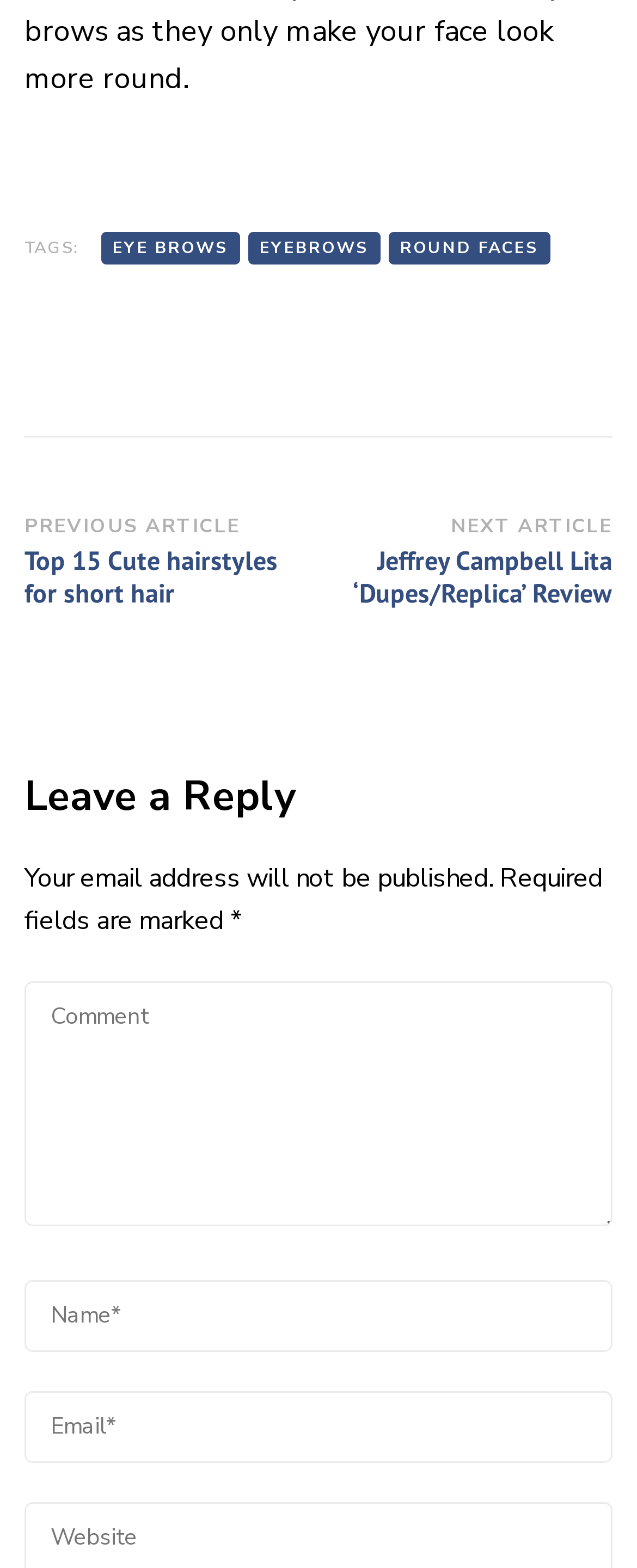Please analyze the image and provide a thorough answer to the question:
What is the purpose of the 'Leave a Reply' section?

The 'Leave a Reply' section contains text boxes for 'Comment', 'Name*', and 'Email*', which suggests that this section is for users to leave a comment or reply to the article.